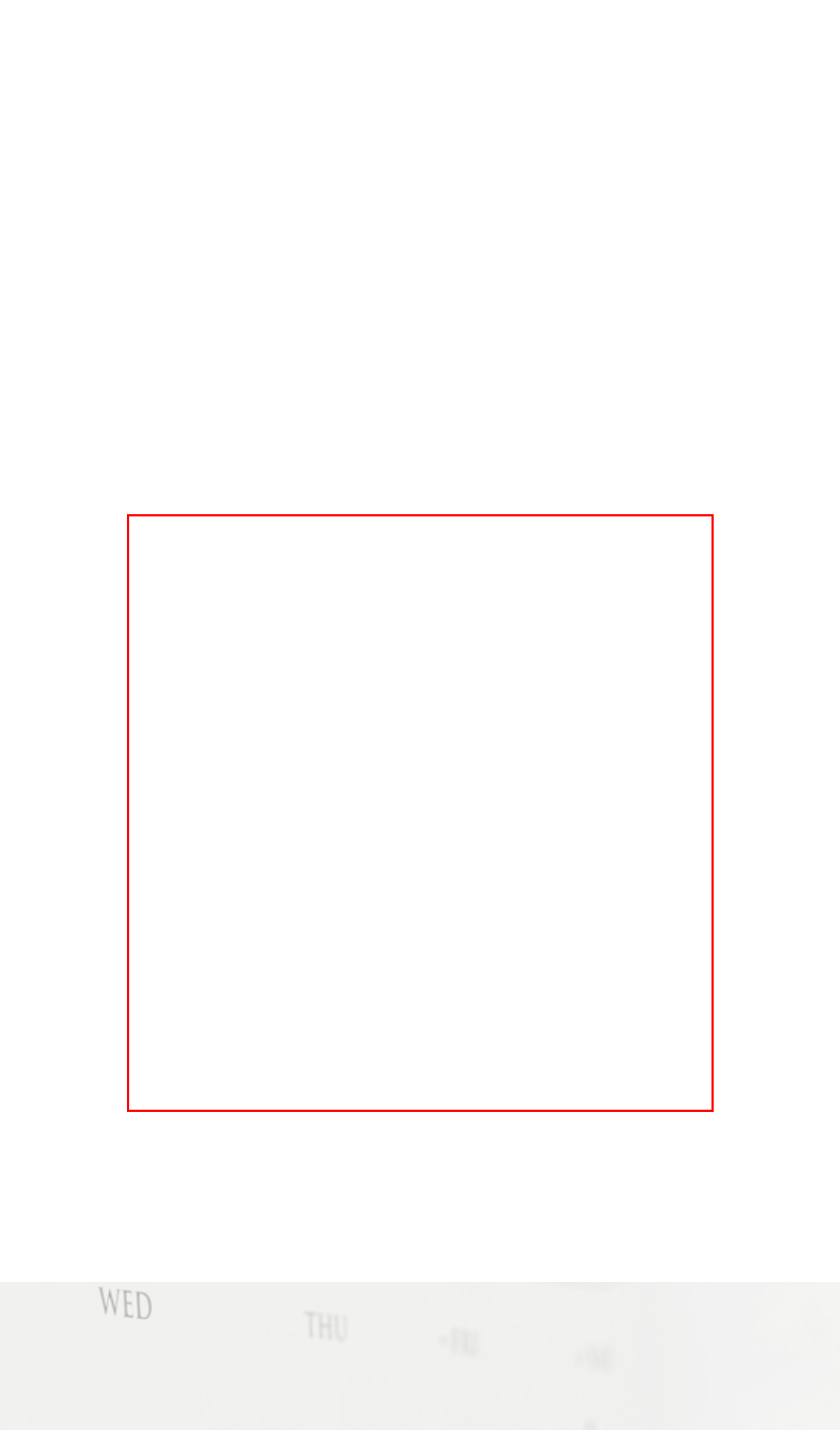Given a webpage screenshot, identify the text inside the red bounding box using OCR and extract it.

Contact North Mountain Dentistry in Phoenix, AZ, to learn more about how our quality, affordable dentures can restore your healthy smile and enhance your quality of life. We are committed to providing durable restorations utilizing cutting-edge technology, techniques, and materials. We look forward to helping you smile your best once again. Call us and schedule your appointment today!